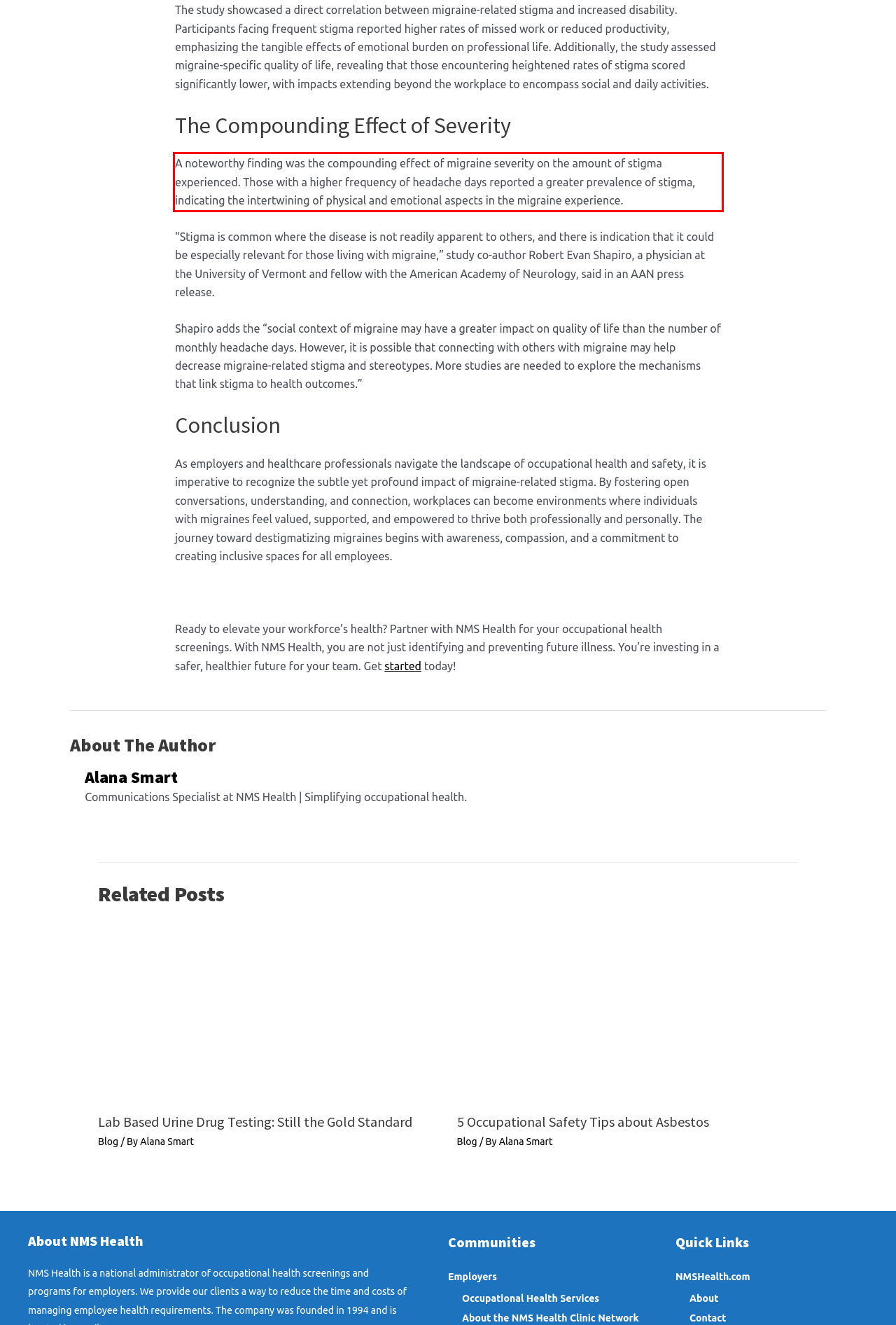You have a screenshot of a webpage with a red bounding box. Use OCR to generate the text contained within this red rectangle.

A noteworthy finding was the compounding effect of migraine severity on the amount of stigma experienced. Those with a higher frequency of headache days reported a greater prevalence of stigma, indicating the intertwining of physical and emotional aspects in the migraine experience.